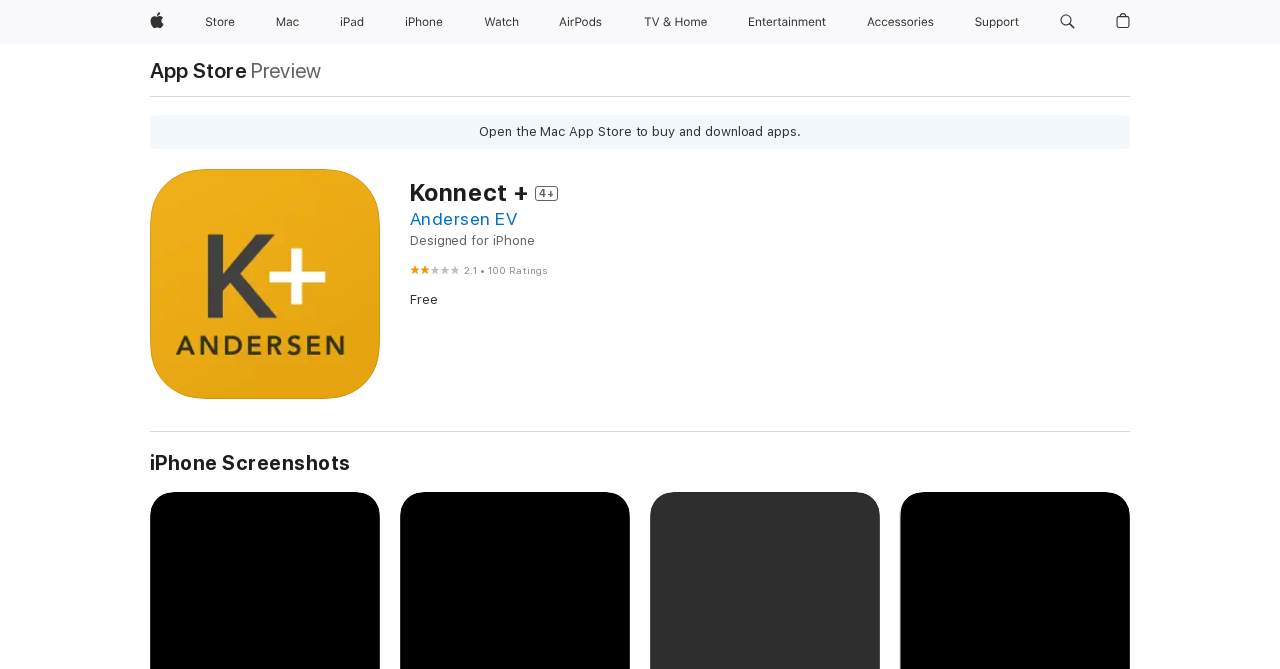Identify the bounding box coordinates of the section that should be clicked to achieve the task described: "Open the Mac App Store".

[0.117, 0.09, 0.193, 0.121]